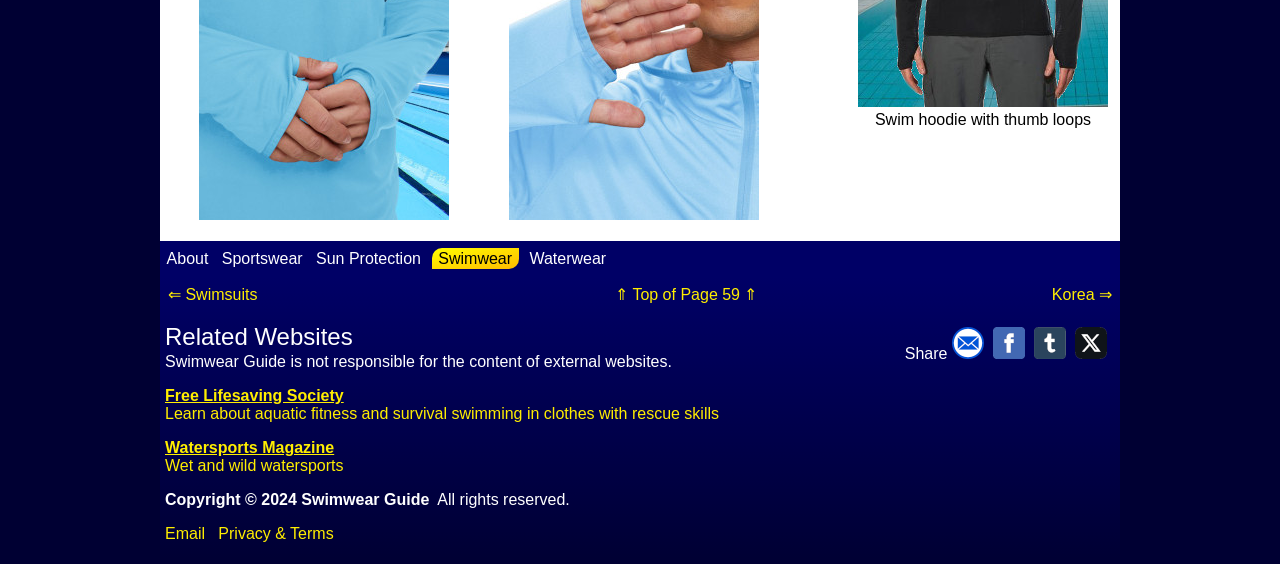Please provide a one-word or short phrase answer to the question:
How many navigation links are in the top section?

5